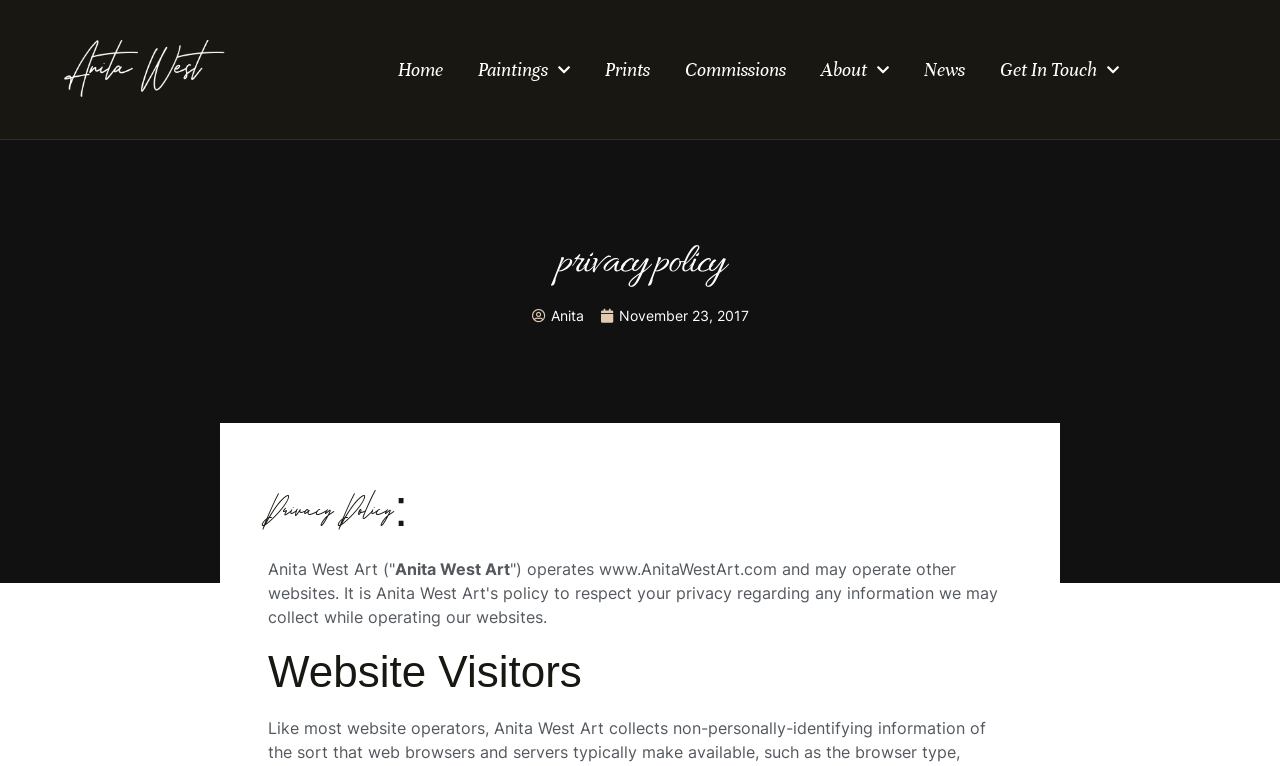Please find the bounding box coordinates of the element that must be clicked to perform the given instruction: "go to home page". The coordinates should be four float numbers from 0 to 1, i.e., [left, top, right, bottom].

None